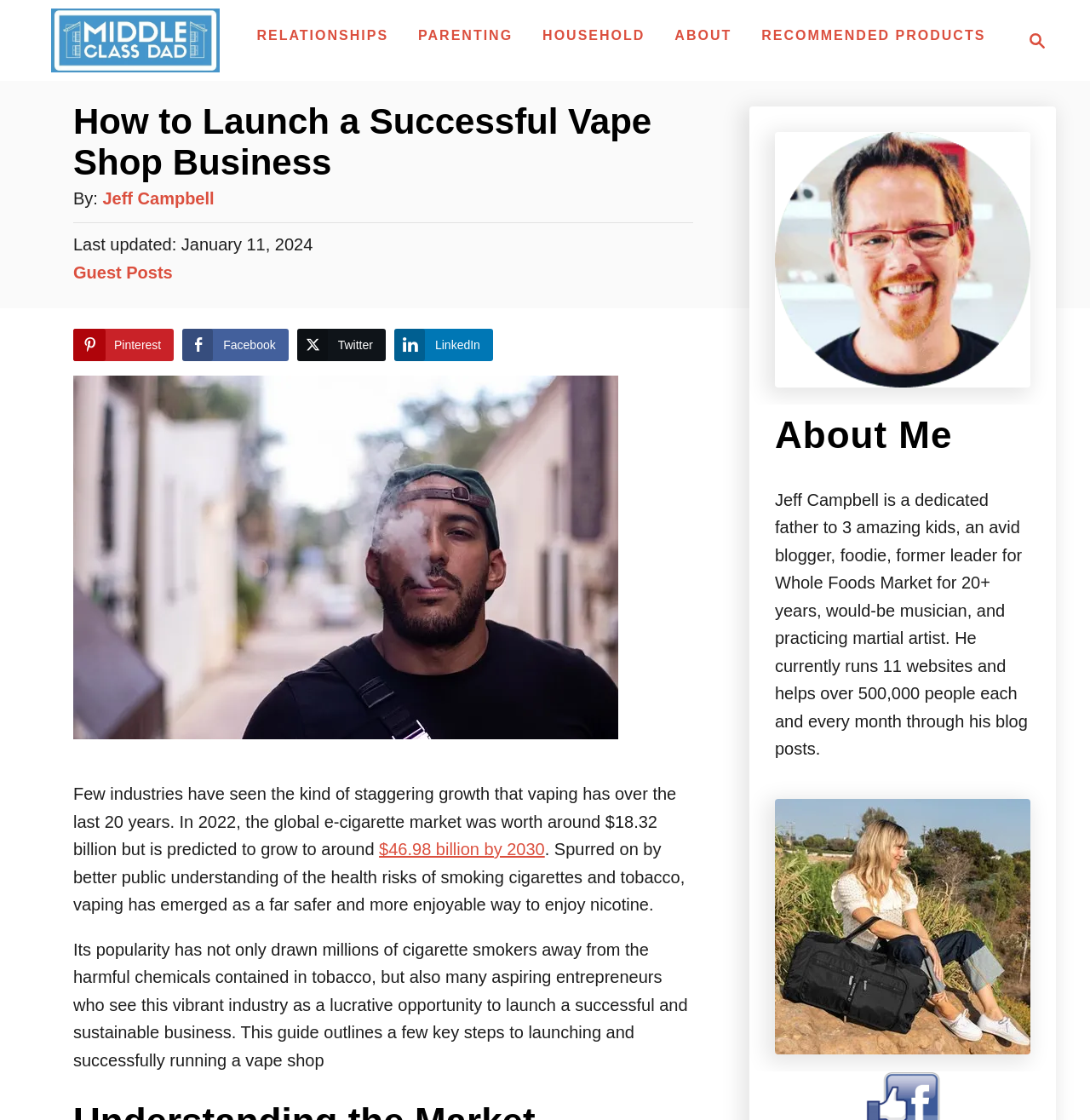Using the webpage screenshot, find the UI element described by Jeff Campbell. Provide the bounding box coordinates in the format (top-left x, top-left y, bottom-right x, bottom-right y), ensuring all values are floating point numbers between 0 and 1.

[0.094, 0.169, 0.197, 0.186]